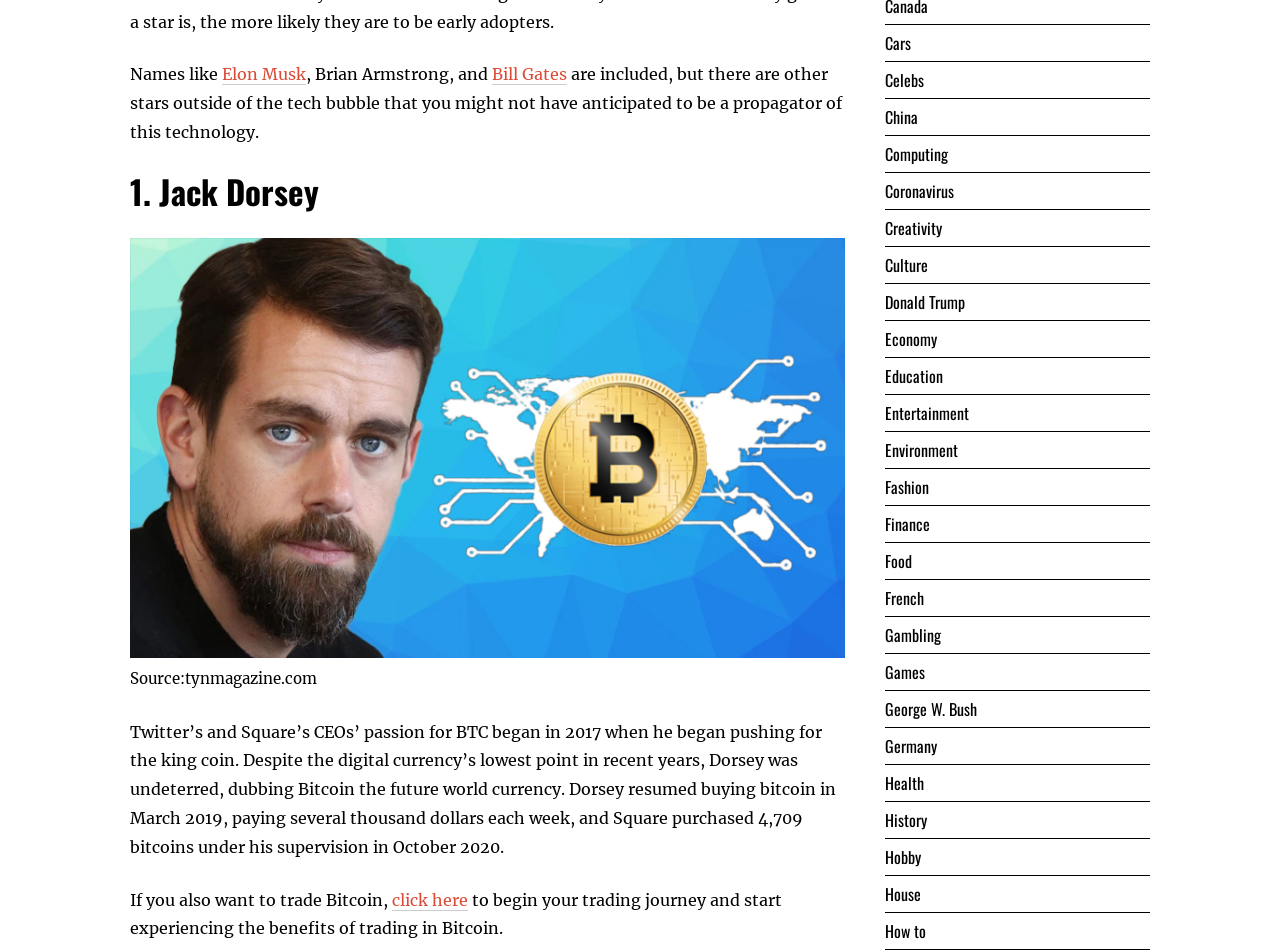Given the element description Donald Trump, identify the bounding box coordinates for the UI element on the webpage screenshot. The format should be (top-left x, top-left y, bottom-right x, bottom-right y), with values between 0 and 1.

[0.691, 0.306, 0.754, 0.331]